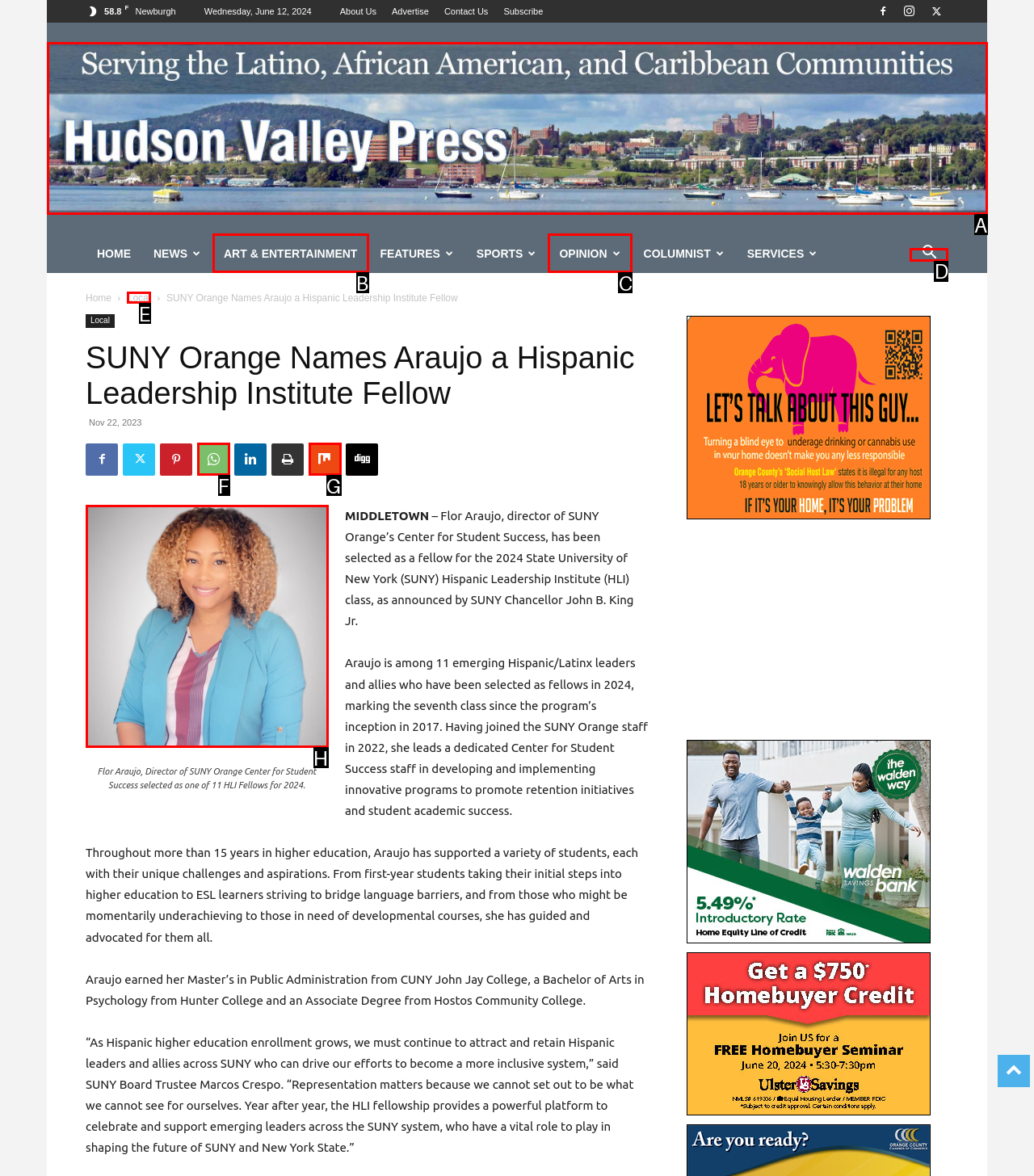Point out which HTML element you should click to fulfill the task: Search for something.
Provide the option's letter from the given choices.

D